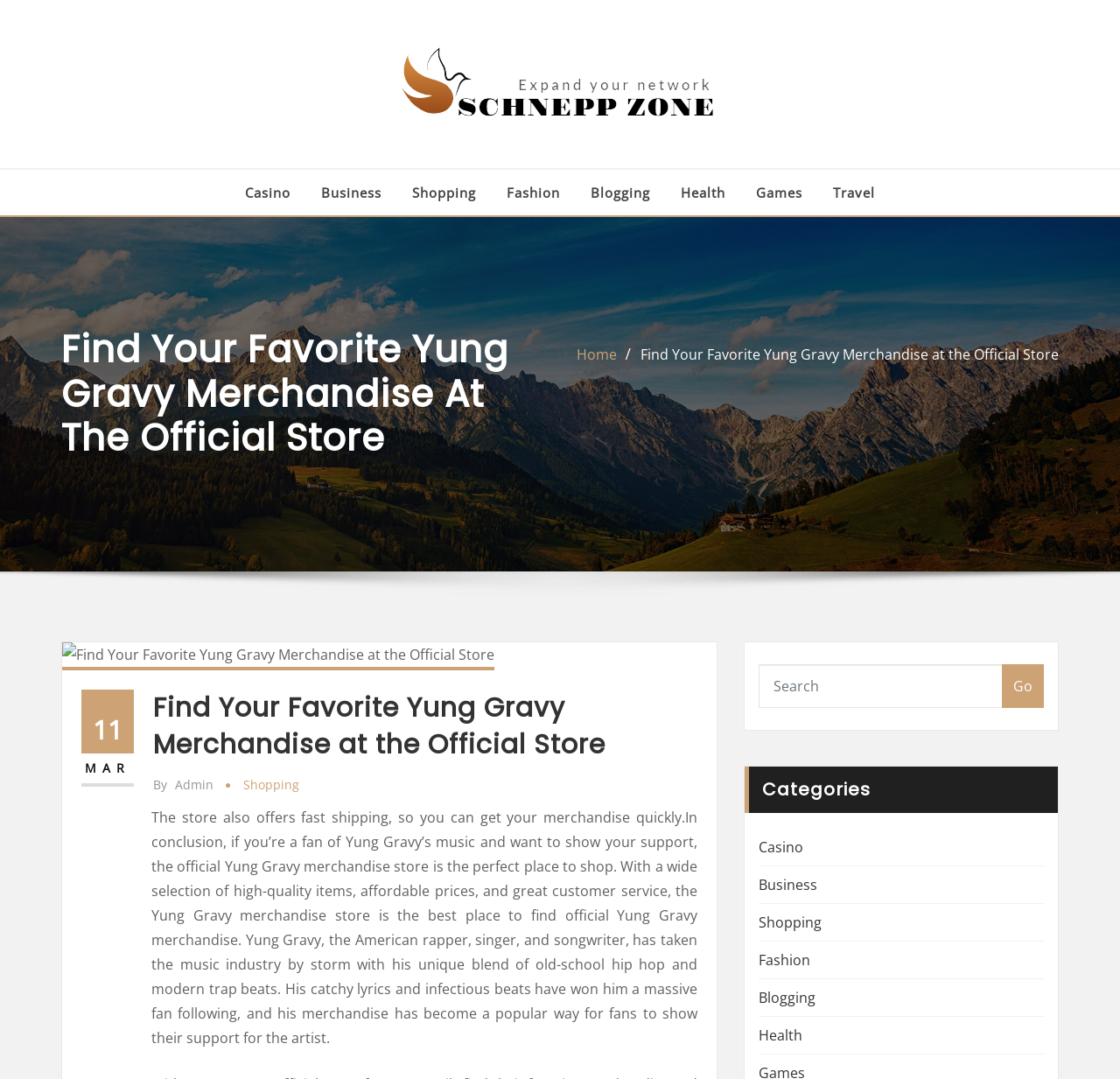Could you find the bounding box coordinates of the clickable area to complete this instruction: "Go to the Casino category"?

[0.219, 0.168, 0.259, 0.189]